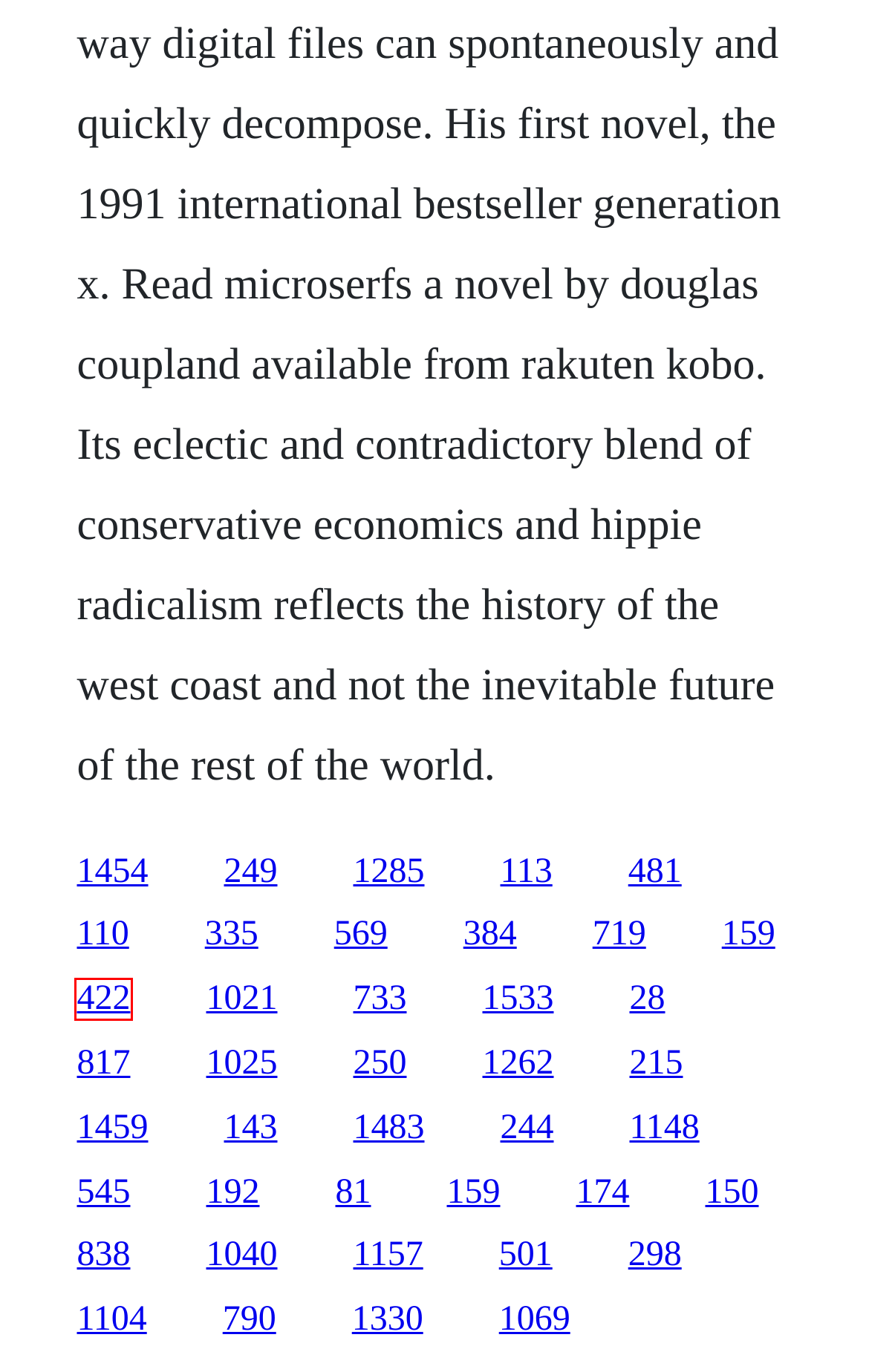You have received a screenshot of a webpage with a red bounding box indicating a UI element. Please determine the most fitting webpage description that matches the new webpage after clicking on the indicated element. The choices are:
A. Speech dispatcher disabled shutdown shortcut
B. Download lesti d academy jera
C. Ballonfahrt kappadokien video downloader
D. Mw3 patch type 95 wot
E. All day moviepass amc
F. A knight of the seven kingdoms ebook free
G. Aliez full sawano hiroyuki download
H. Yo gotti ft ne yo respect that you earn download

G